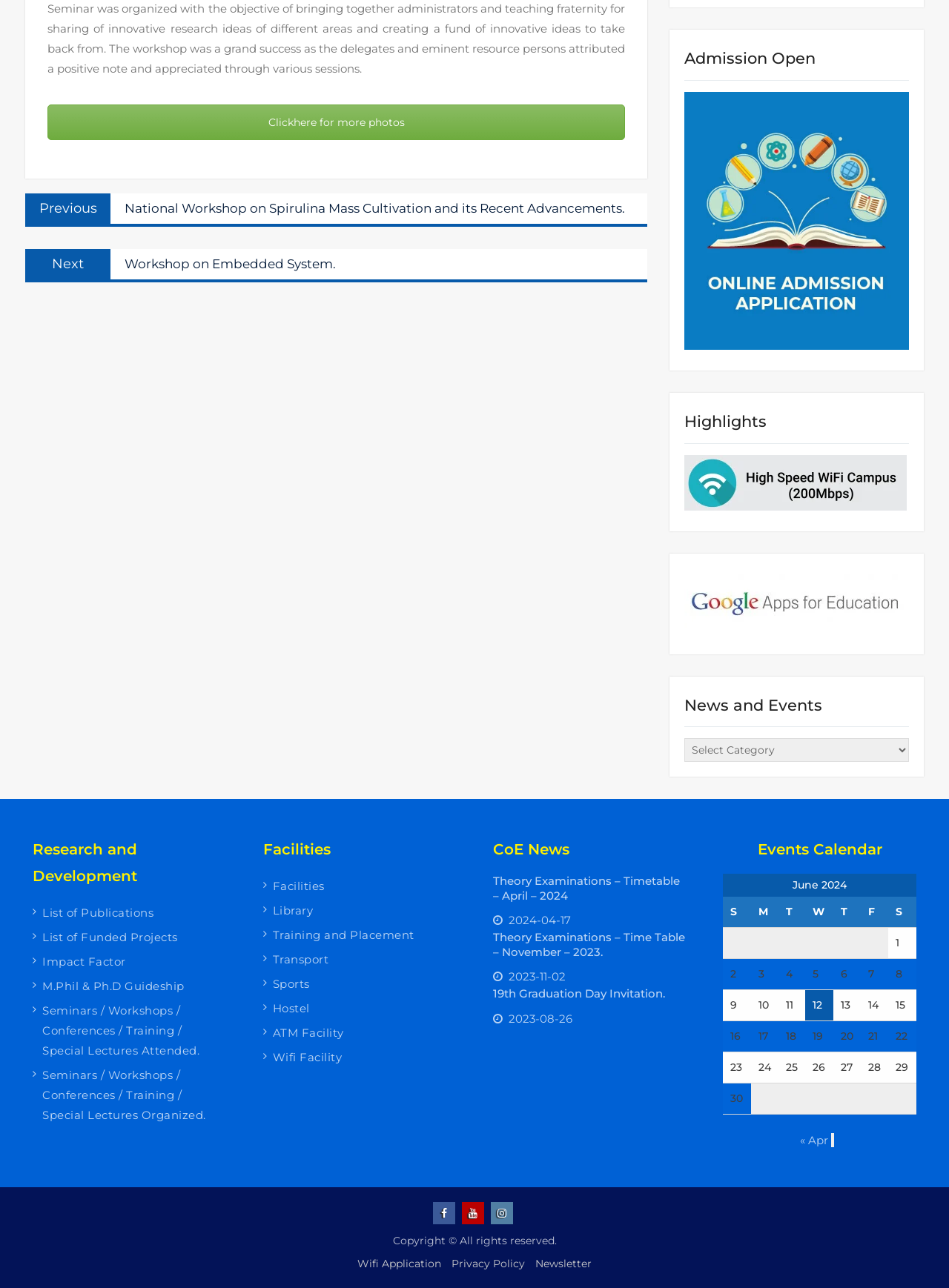Please determine the bounding box coordinates of the element to click in order to execute the following instruction: "Click on the 'Posts' navigation". The coordinates should be four float numbers between 0 and 1, specified as [left, top, right, bottom].

[0.027, 0.139, 0.682, 0.242]